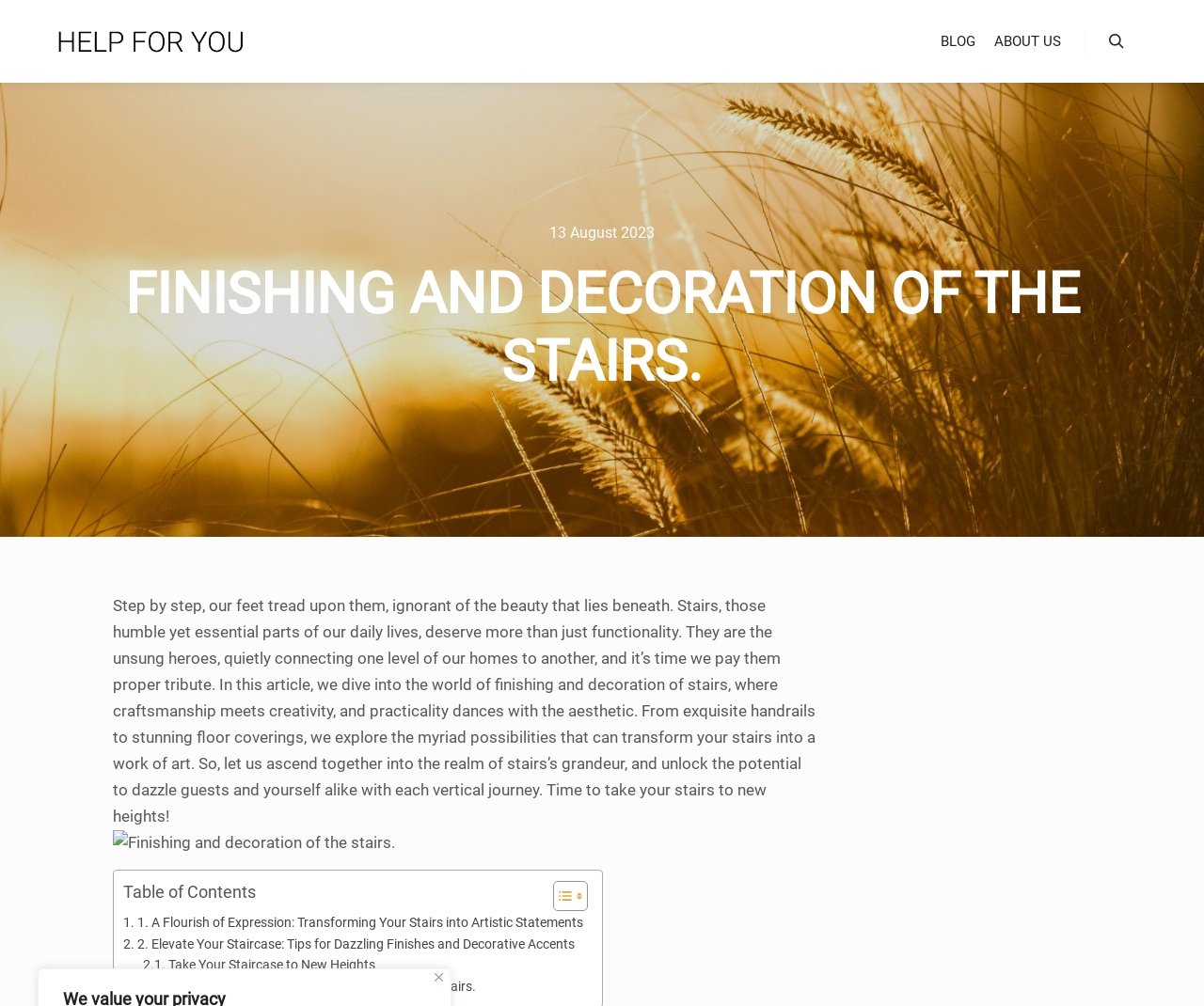Please answer the following question as detailed as possible based on the image: 
What is the purpose of the button with the icon ''?

The button with the icon '' is a search button, which can be inferred from its icon and its position on the webpage.